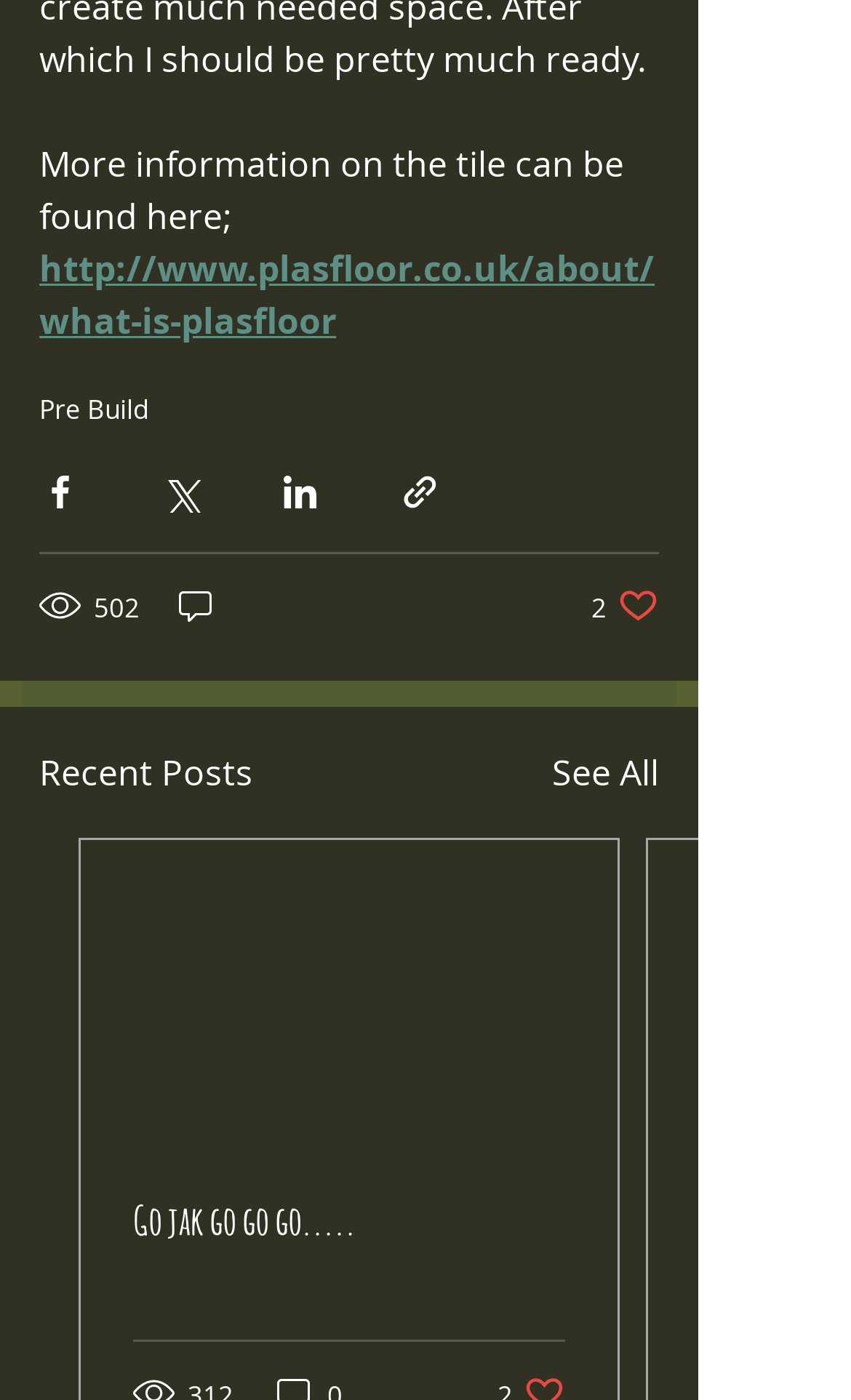How many comments are there on the current post? Refer to the image and provide a one-word or short phrase answer.

0